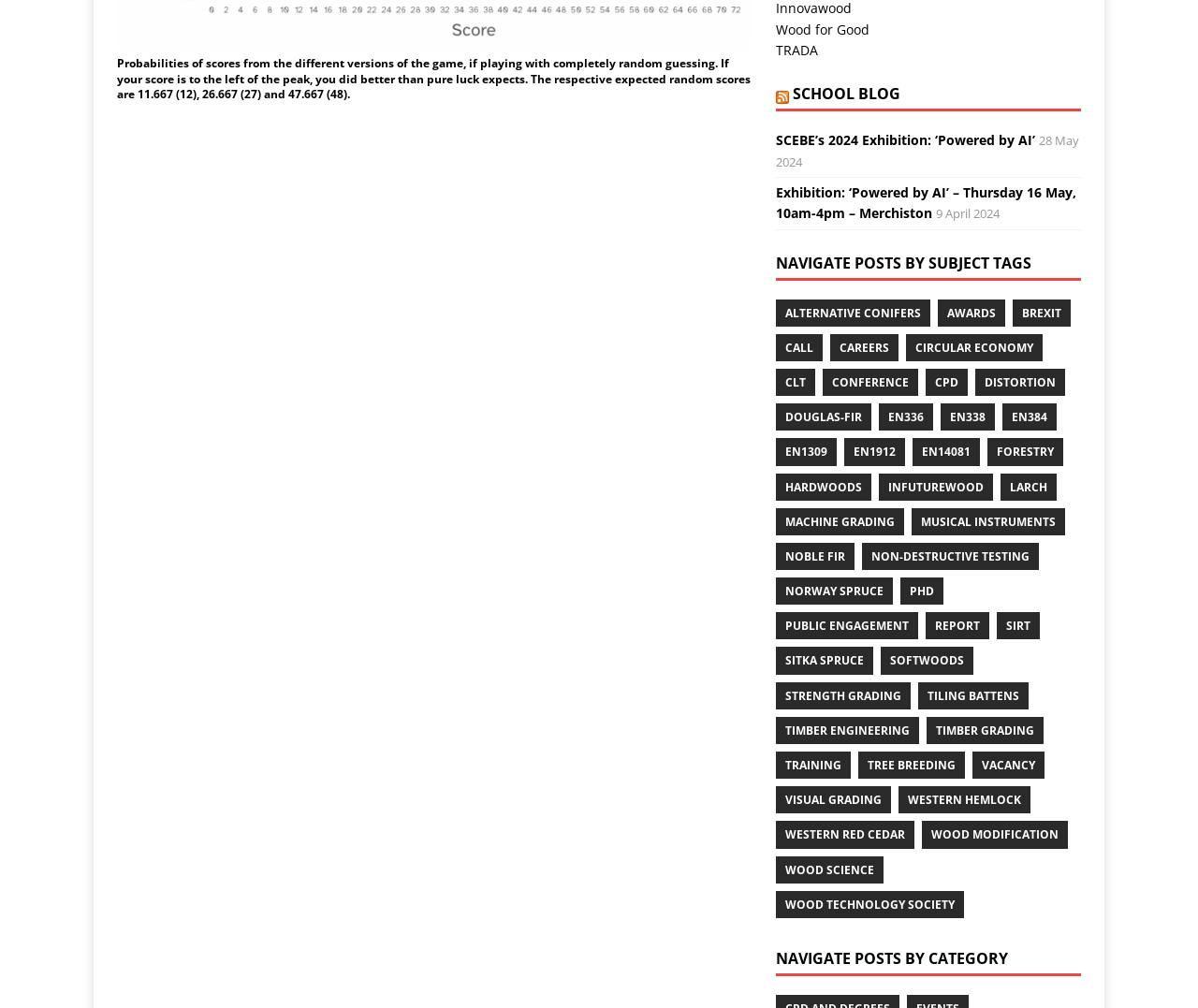Using the provided description: "western red cedar", find the bounding box coordinates of the corresponding UI element. The output should be four float numbers between 0 and 1, in the format [left, top, right, bottom].

[0.647, 0.815, 0.763, 0.842]